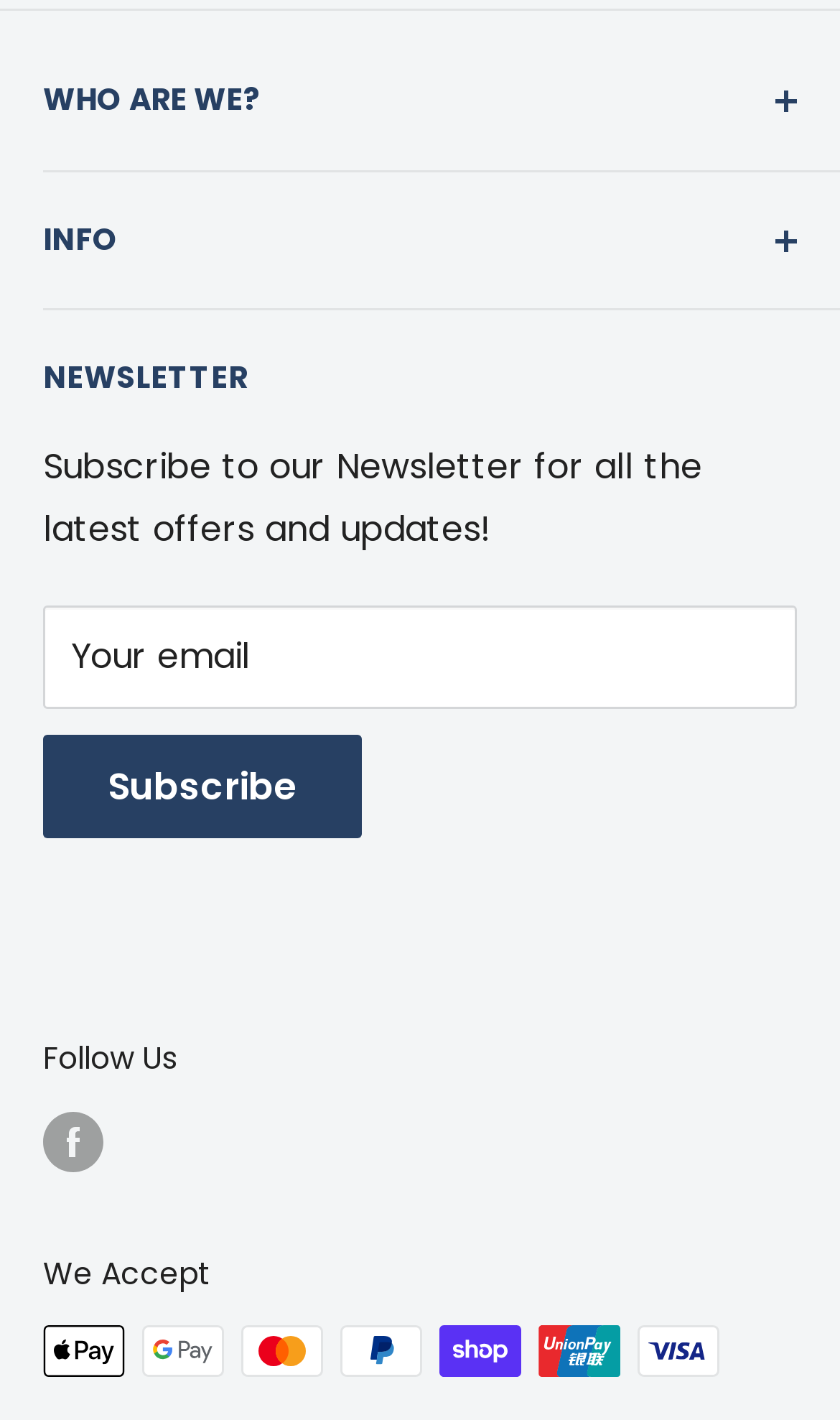Give a short answer using one word or phrase for the question:
What is the purpose of the textbox?

Enter email